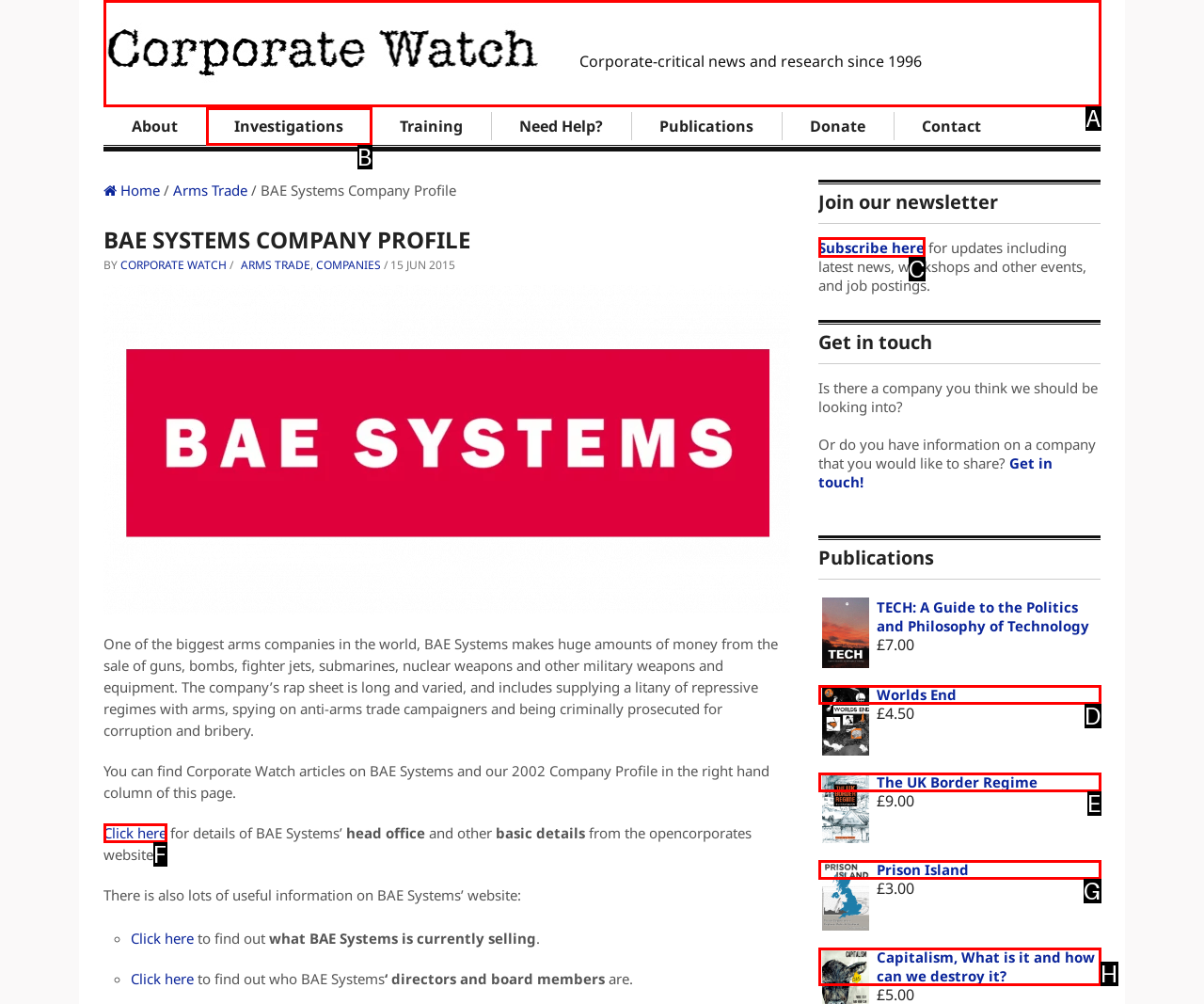Identify the HTML element to click to execute this task: Subscribe to the newsletter Respond with the letter corresponding to the proper option.

C